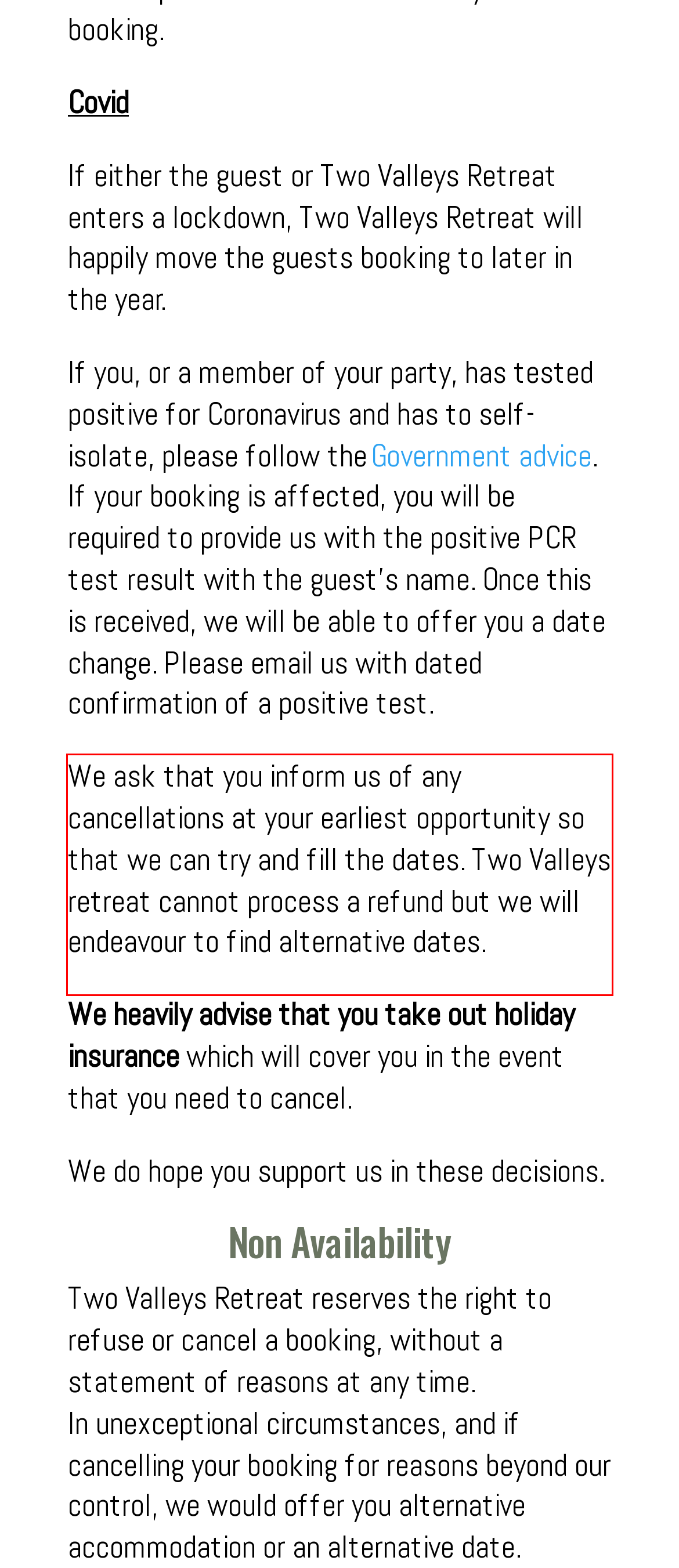You are provided with a screenshot of a webpage that includes a red bounding box. Extract and generate the text content found within the red bounding box.

We ask that you inform us of any cancellations at your earliest opportunity so that we can try and fill the dates. Two Valleys retreat cannot process a refund but we will endeavour to find alternative dates.